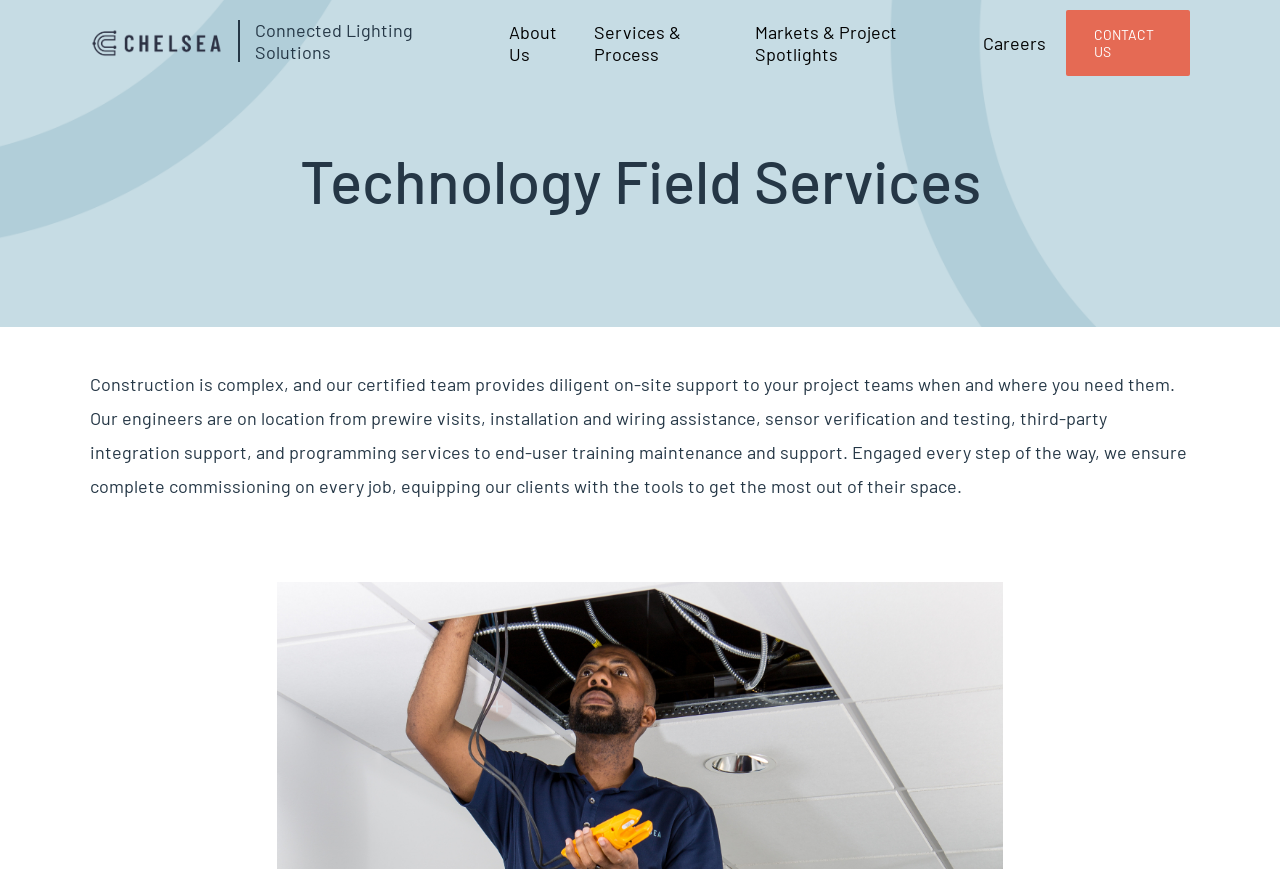What is the company name?
Answer with a single word or short phrase according to what you see in the image.

Chelsea Lighting